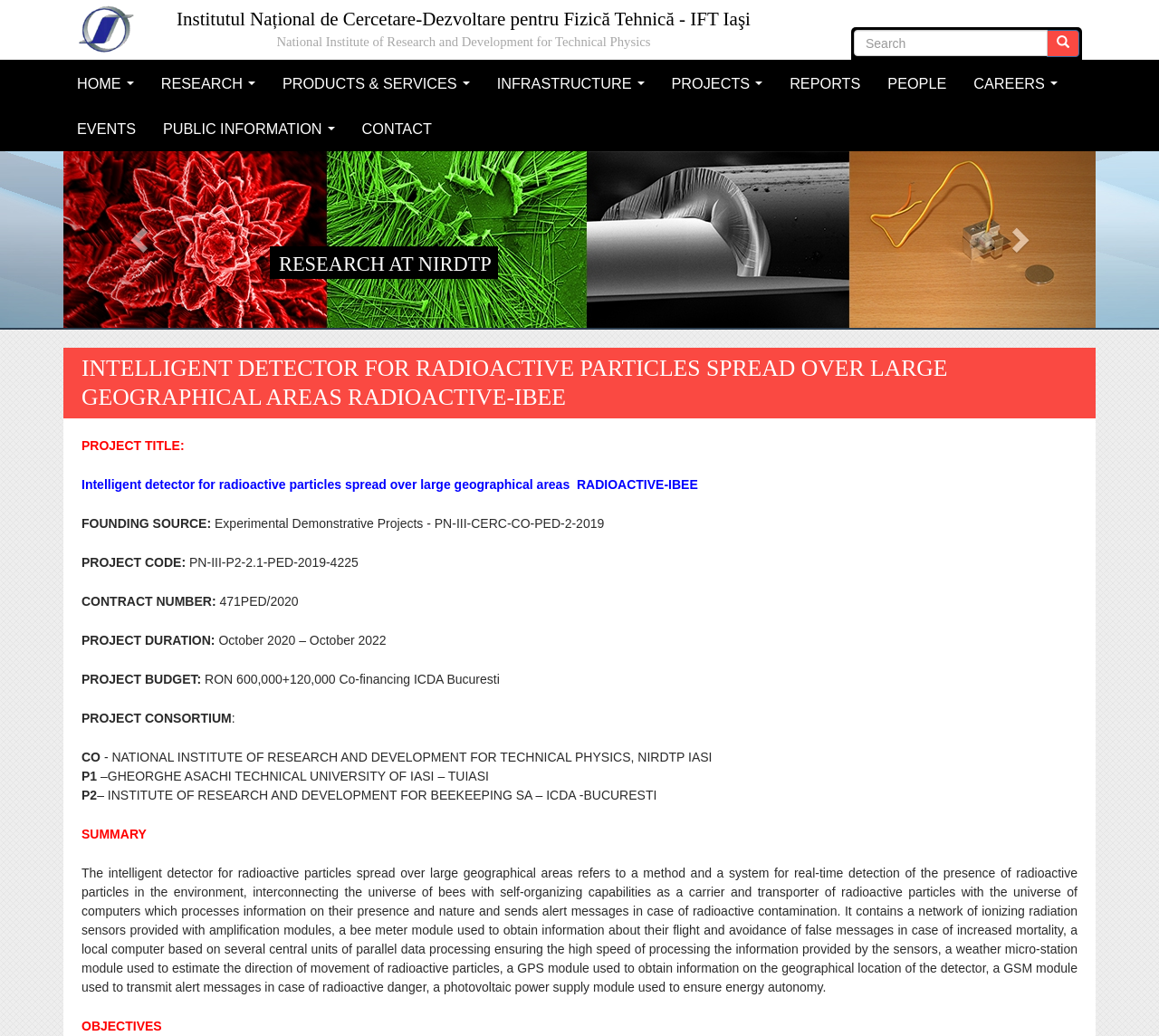What is the name of the institute?
Using the visual information, answer the question in a single word or phrase.

National Institute of Research and Development for Technical Physics